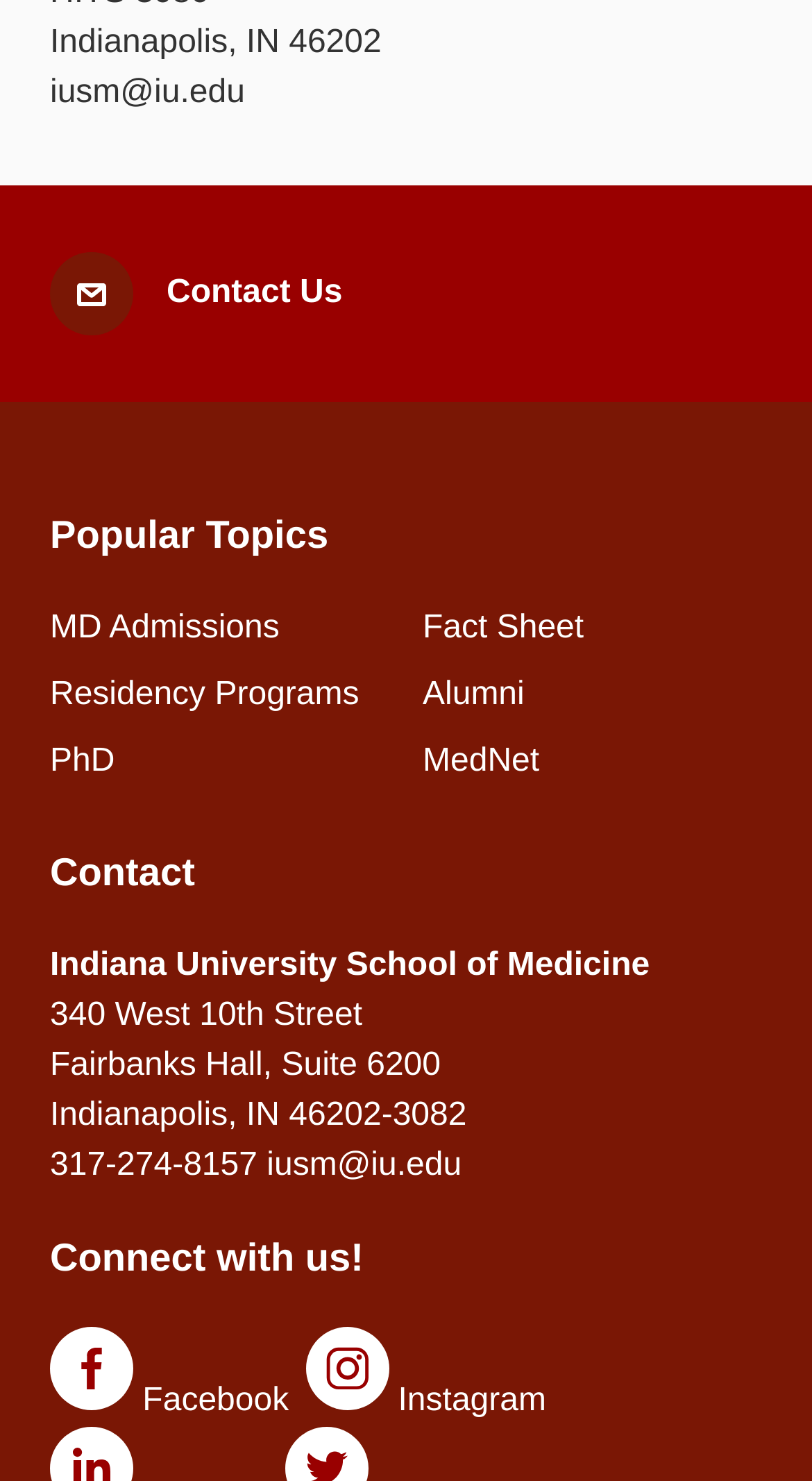Please determine the bounding box coordinates of the clickable area required to carry out the following instruction: "Email iusm@iu.edu". The coordinates must be four float numbers between 0 and 1, represented as [left, top, right, bottom].

[0.328, 0.774, 0.569, 0.798]